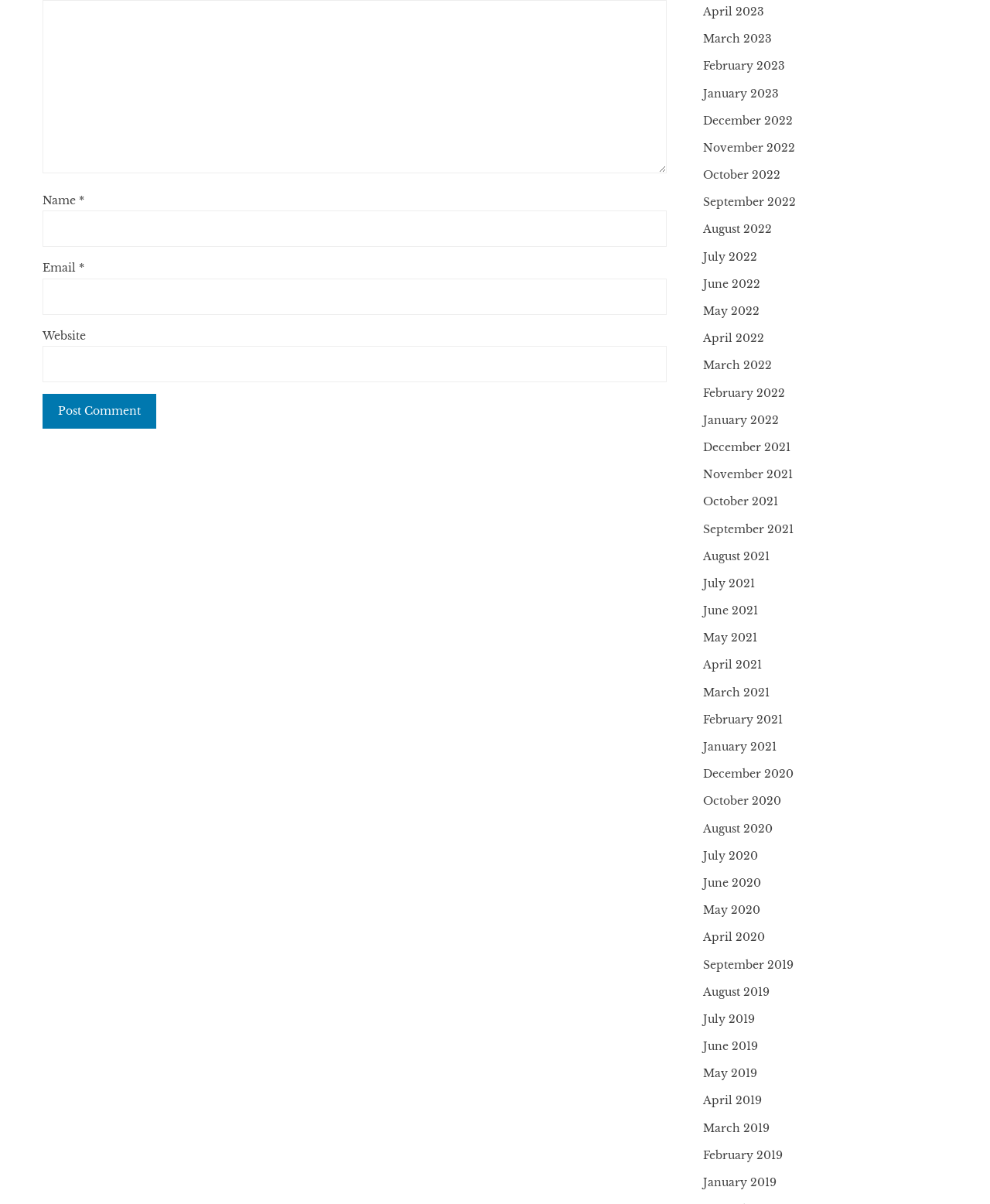Locate the coordinates of the bounding box for the clickable region that fulfills this instruction: "Enter your name".

[0.043, 0.175, 0.674, 0.205]